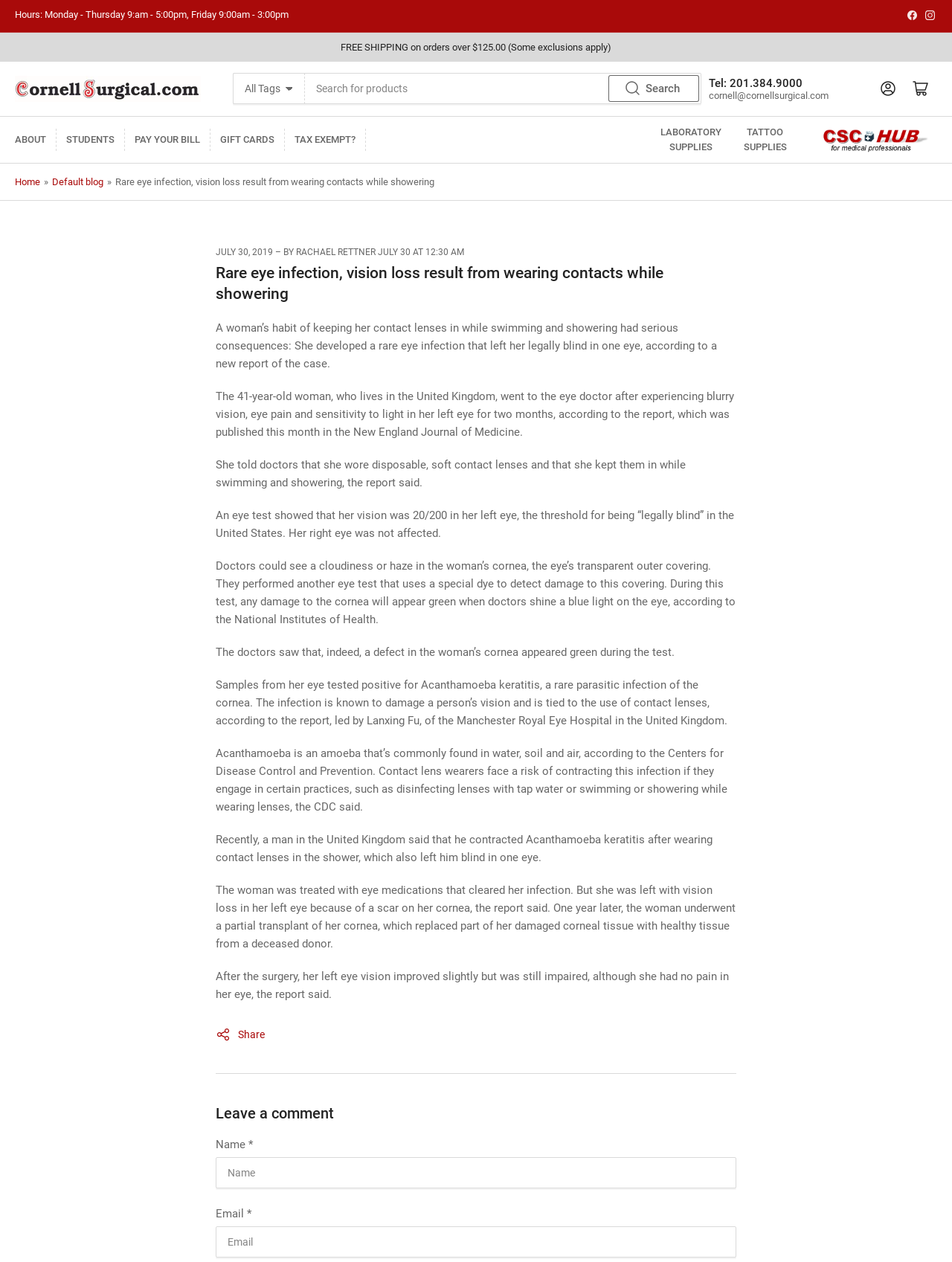Answer the question with a single word or phrase: 
What is the consequence of the woman's habit of keeping her contact lenses in while swimming and showering?

Legally blind in one eye